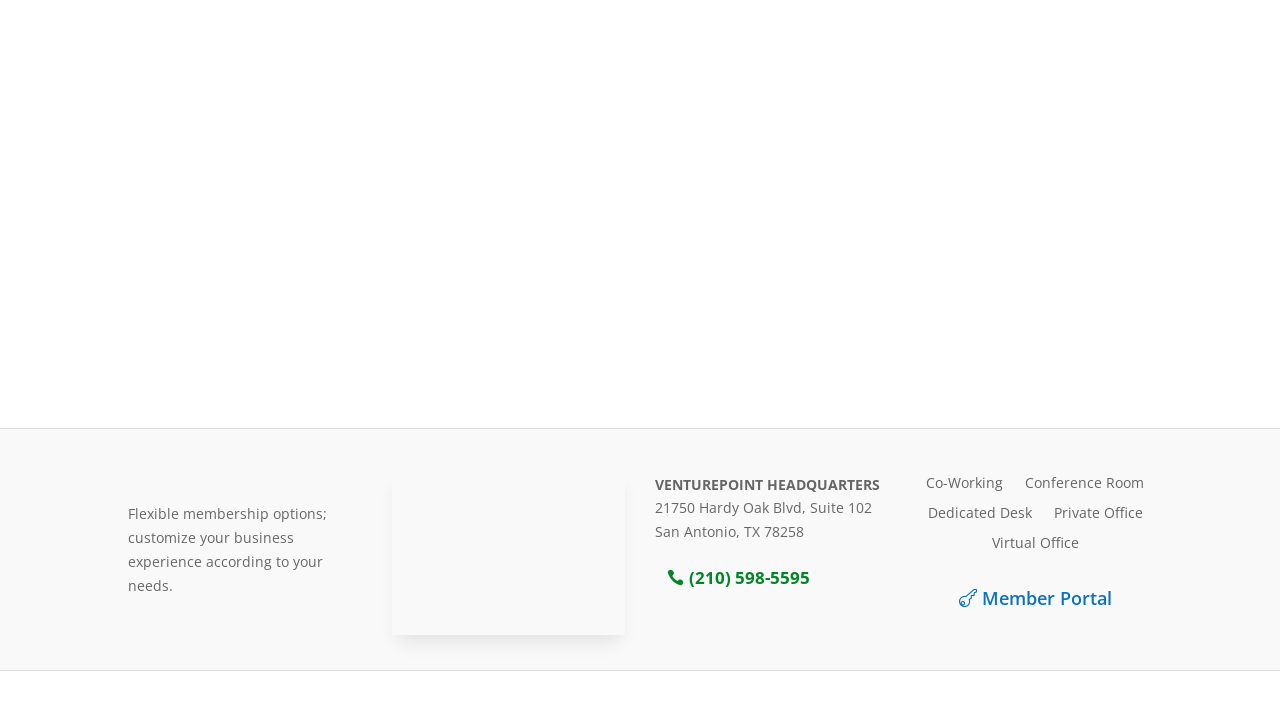Find and indicate the bounding box coordinates of the region you should select to follow the given instruction: "View VenturePoint Location map".

[0.306, 0.857, 0.488, 0.883]